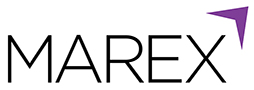Generate an elaborate caption for the given image.

The image features the logo of Marex, a prominent multinational brokerage firm specializing in commodities and financial services. The logo showcases the name "MAREX" in bold, modern typography, emphasizing its market presence and professionalism. Accompanying the text is a distinctive purple arrow, which not only adds a touch of color but also symbolizes direction and forward momentum in the financial markets. Marex is known for providing innovative solutions and expertise across various sectors including energy, metals, and agriculture, making it a key player in the global trading landscape.